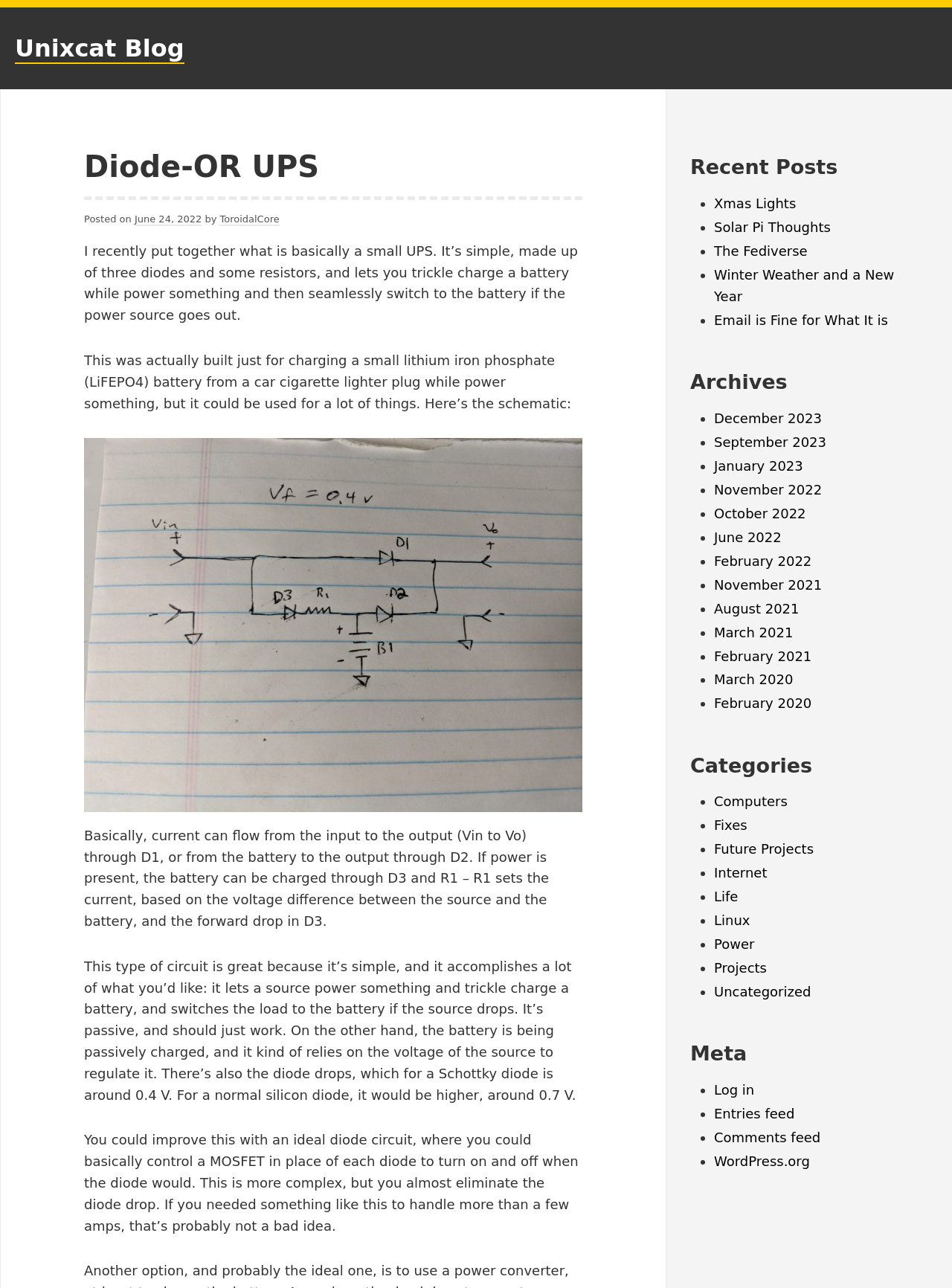What is the advantage of using an ideal diode circuit?
Carefully examine the image and provide a detailed answer to the question.

The advantage of using an ideal diode circuit is that it can almost eliminate the diode drop. This is mentioned in the text 'You could improve this with an ideal diode circuit, where you could basically control a MOSFET in place of each diode to turn on and off when the diode would. This is more complex, but you almost eliminate the diode drop.'